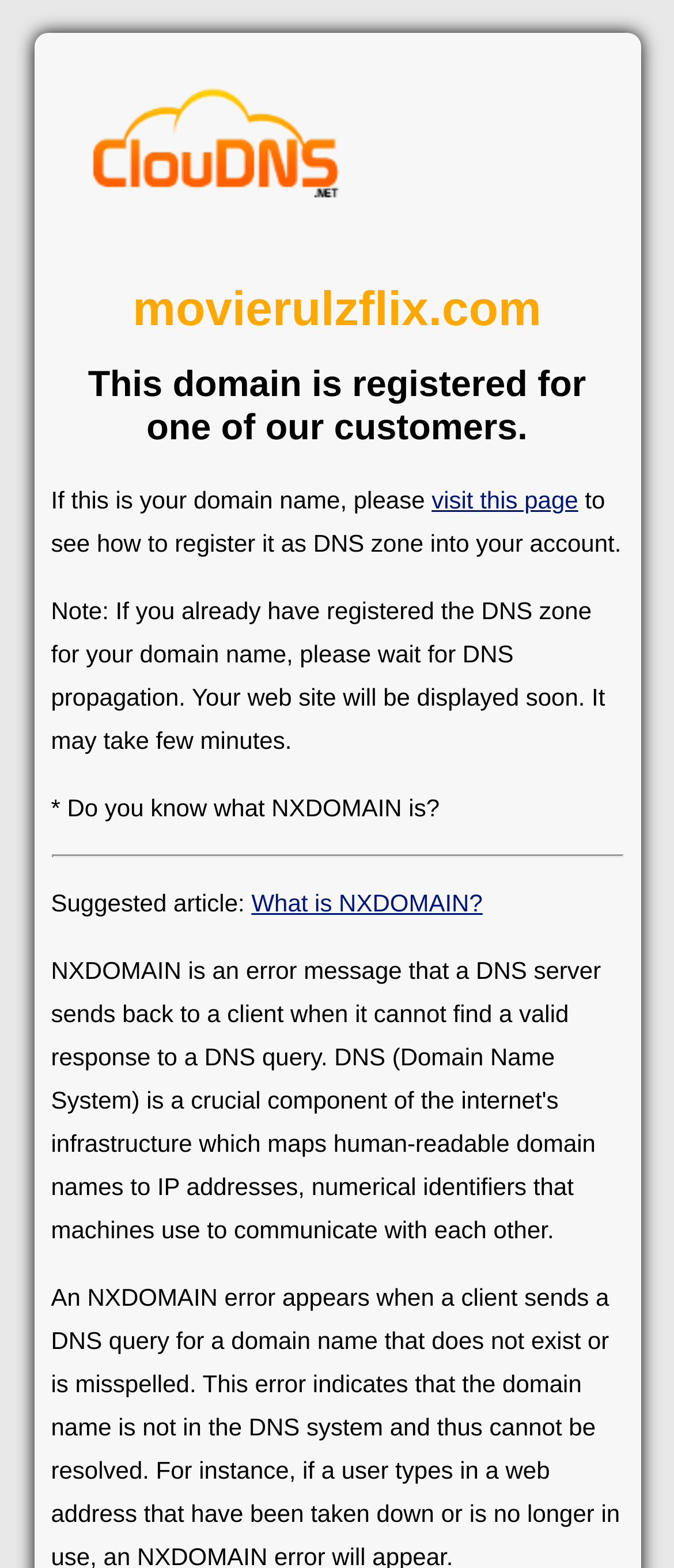Please determine the bounding box coordinates for the UI element described here. Use the format (top-left x, top-left y, bottom-right x, bottom-right y) with values bounded between 0 and 1: parent_node: movierulzflix.com title="Cloud DNS"

[0.127, 0.054, 0.512, 0.14]